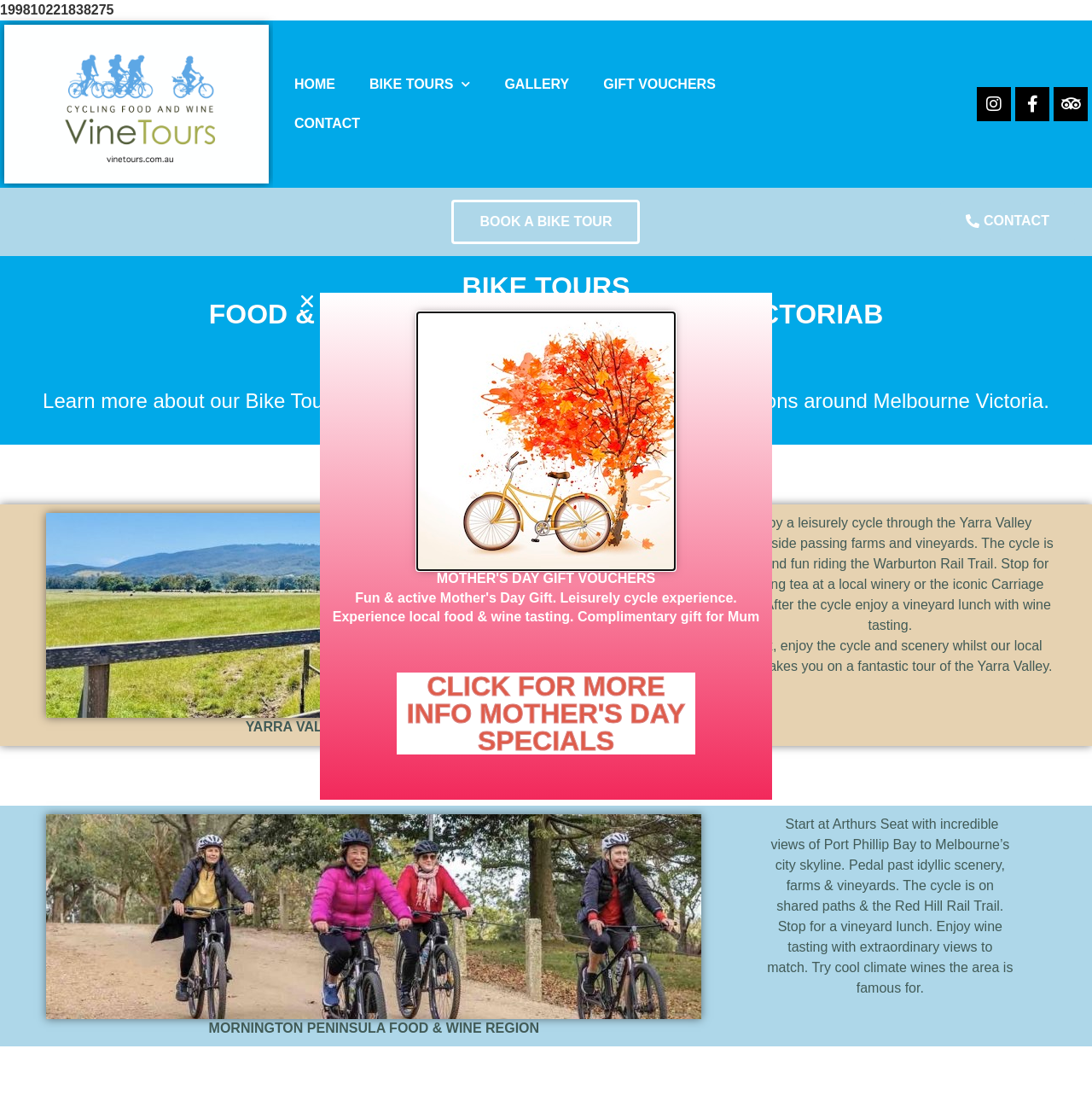Locate the bounding box coordinates of the element you need to click to accomplish the task described by this instruction: "Click CLICK FOR MORE INFO MOTHER'S DAY SPECIALS".

[0.372, 0.609, 0.628, 0.686]